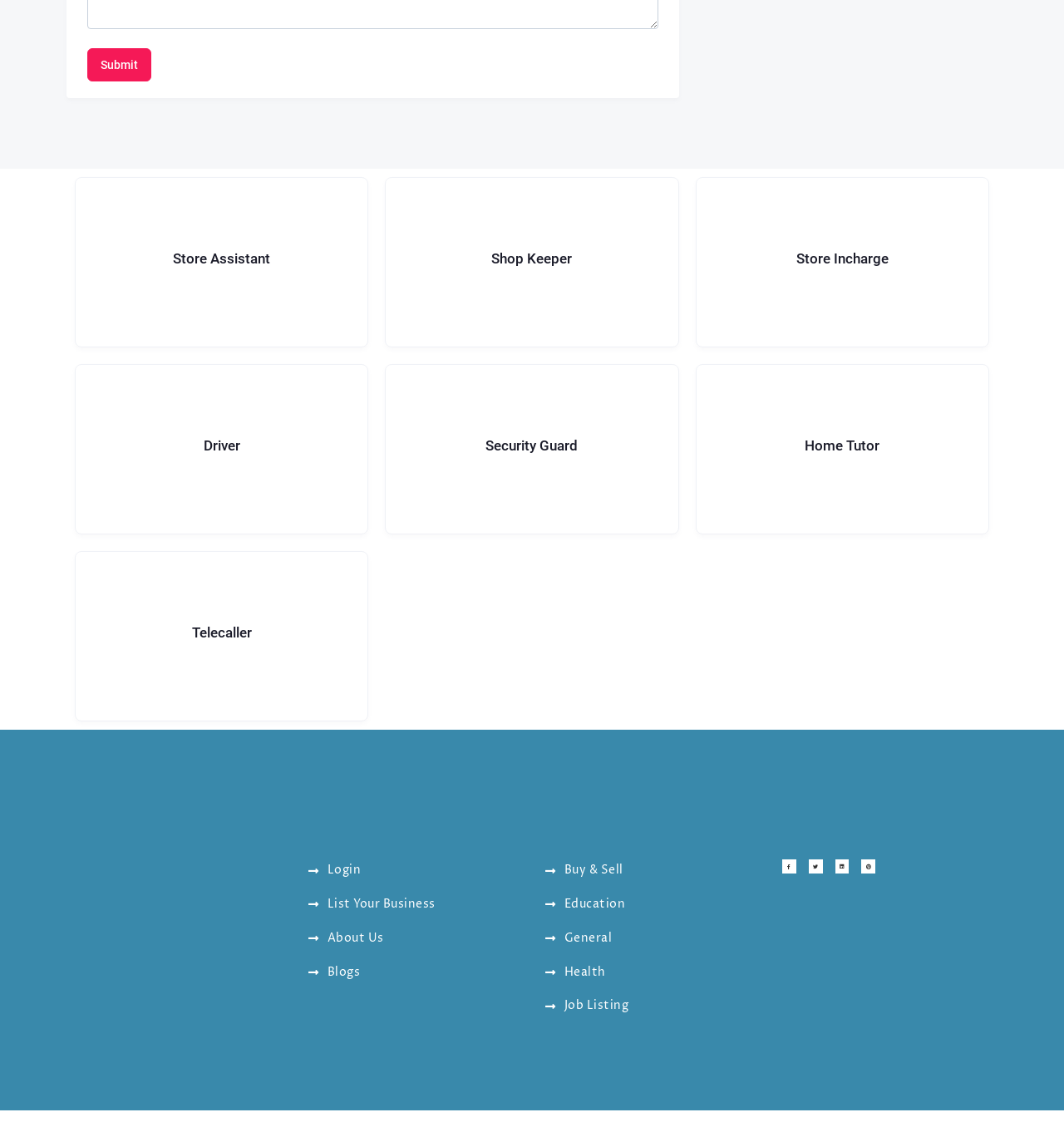Please locate the bounding box coordinates of the region I need to click to follow this instruction: "Click on the 'Job Listing' link".

[0.512, 0.883, 0.71, 0.903]